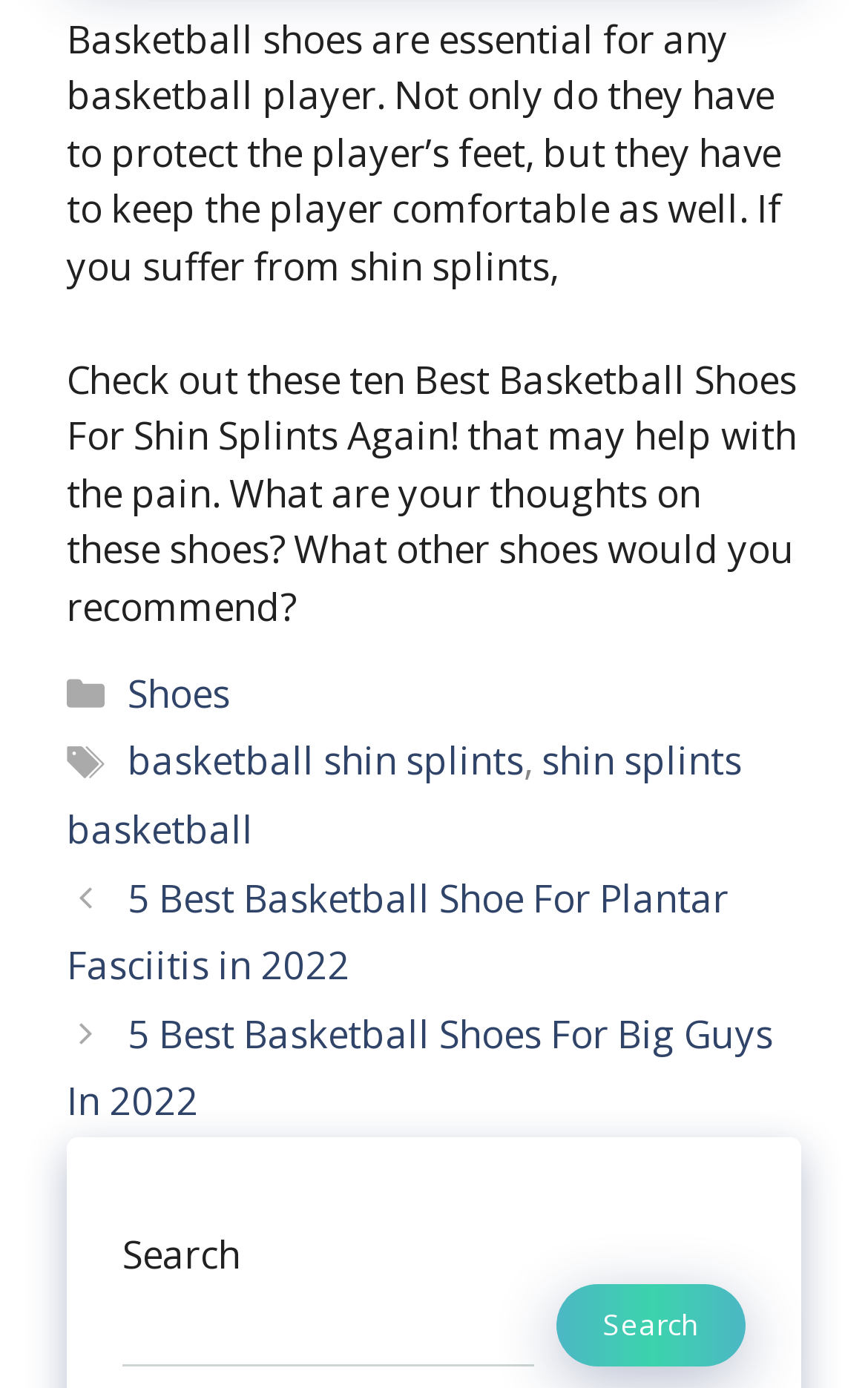Answer with a single word or phrase: 
What is the main topic of the webpage?

Basketball shoes